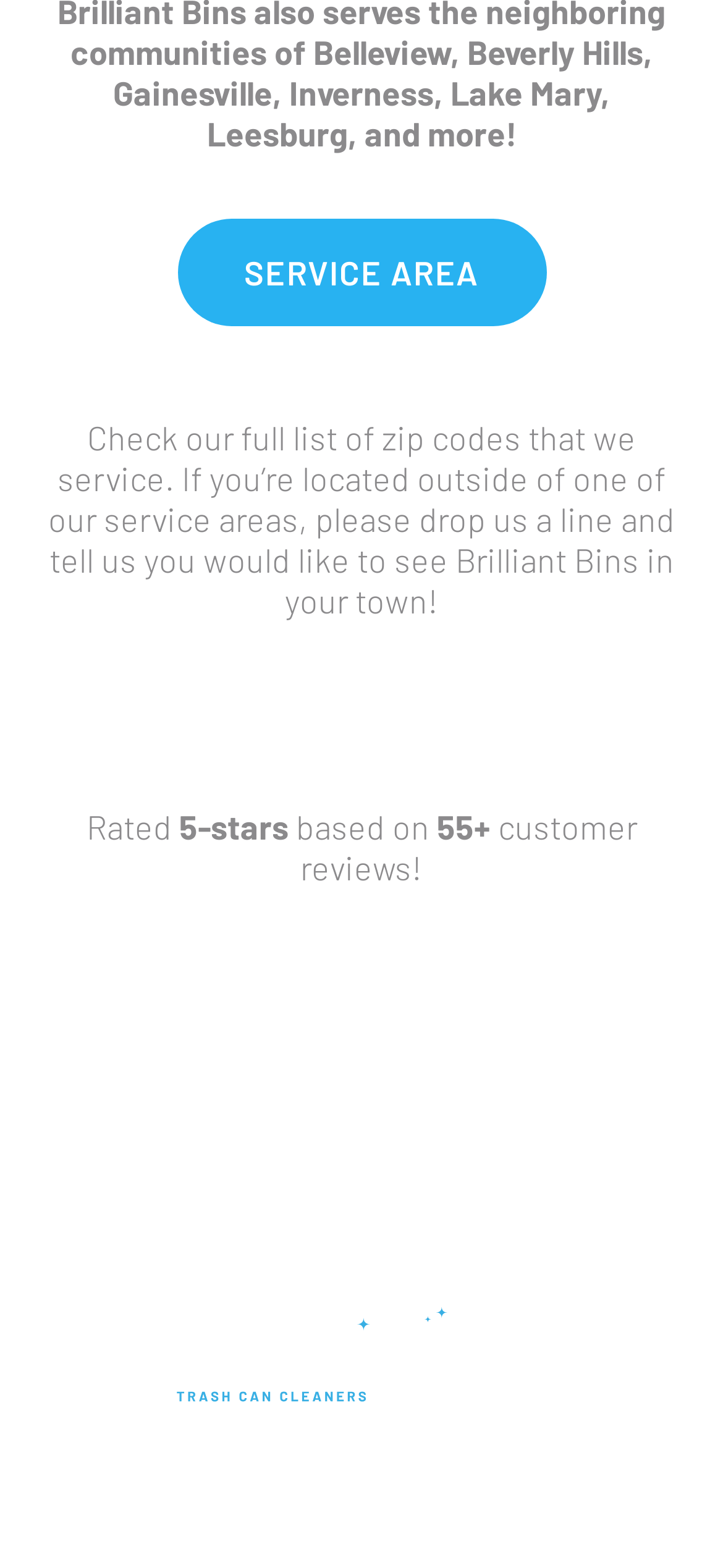What is the purpose of the 'Sign up' link?
Please answer the question with as much detail and depth as you can.

The 'Sign up' link is likely for users to create an account or register with Brilliant Bins, although the exact purpose is not explicitly stated on the webpage.